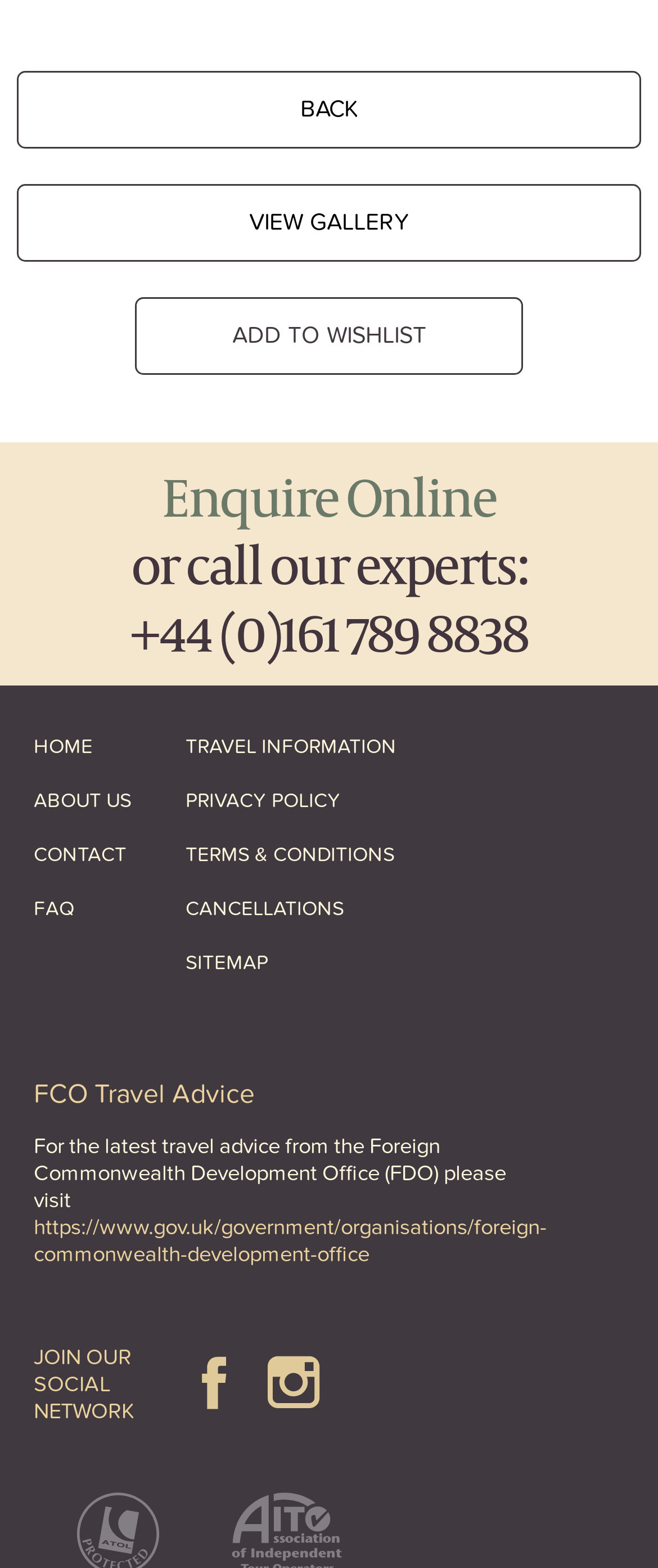Calculate the bounding box coordinates for the UI element based on the following description: "ABOUT US". Ensure the coordinates are four float numbers between 0 and 1, i.e., [left, top, right, bottom].

[0.051, 0.493, 0.282, 0.527]